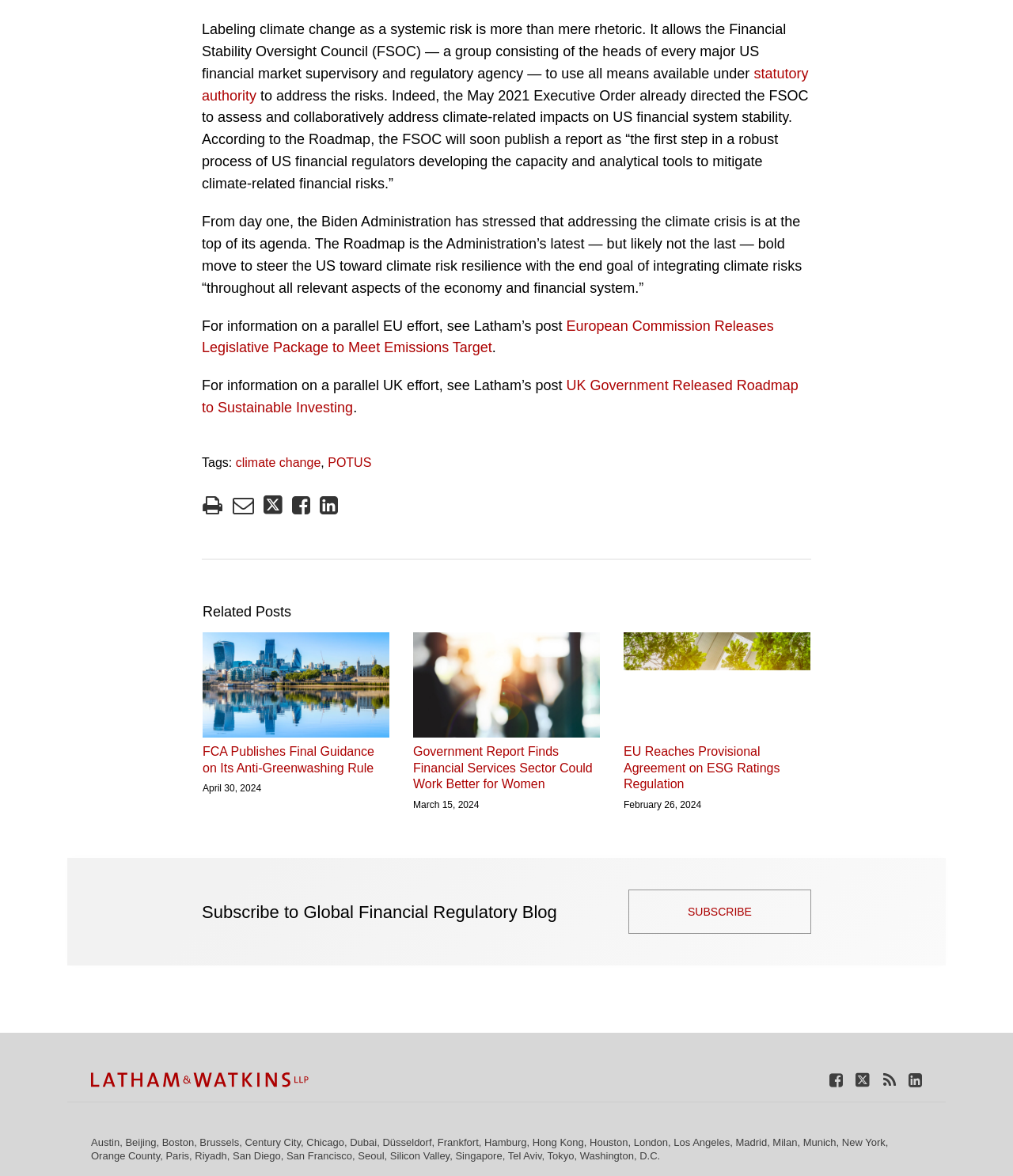Determine the bounding box coordinates of the element's region needed to click to follow the instruction: "Click on the link to read about the EU's provisional agreement on ESG ratings regulation". Provide these coordinates as four float numbers between 0 and 1, formatted as [left, top, right, bottom].

[0.616, 0.632, 0.8, 0.674]